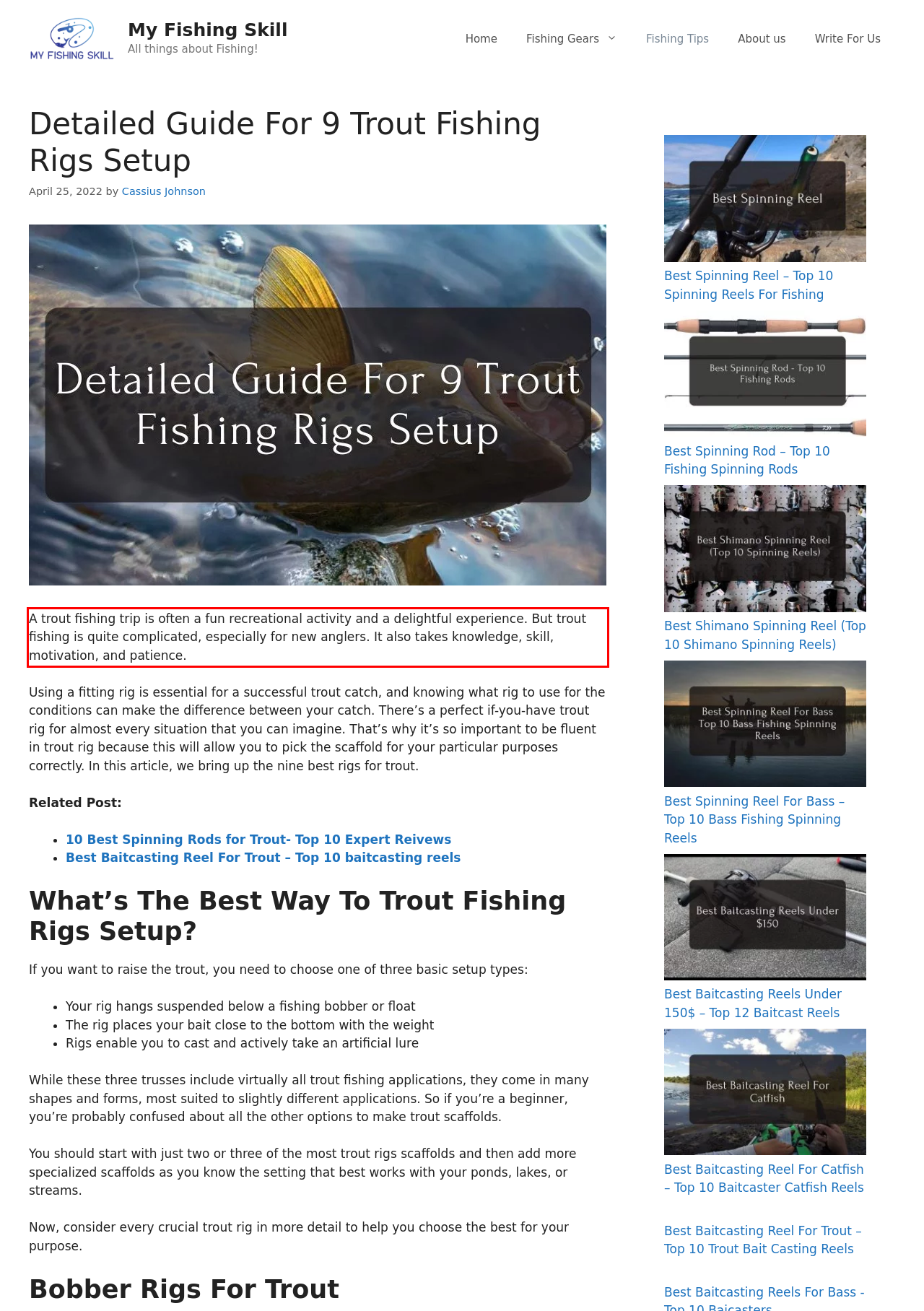From the screenshot of the webpage, locate the red bounding box and extract the text contained within that area.

A trout fishing trip is often a fun recreational activity and a delightful experience. But trout fishing is quite complicated, especially for new anglers. It also takes knowledge, skill, motivation, and patience.